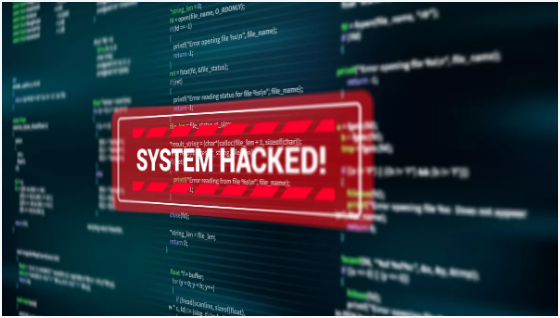What is the background of the interface?
Please give a well-detailed answer to the question.

The backdrop of the digital interface features blurred snippets of code, which implies the complexity of cybersecurity systems and the vulnerabilities they face.